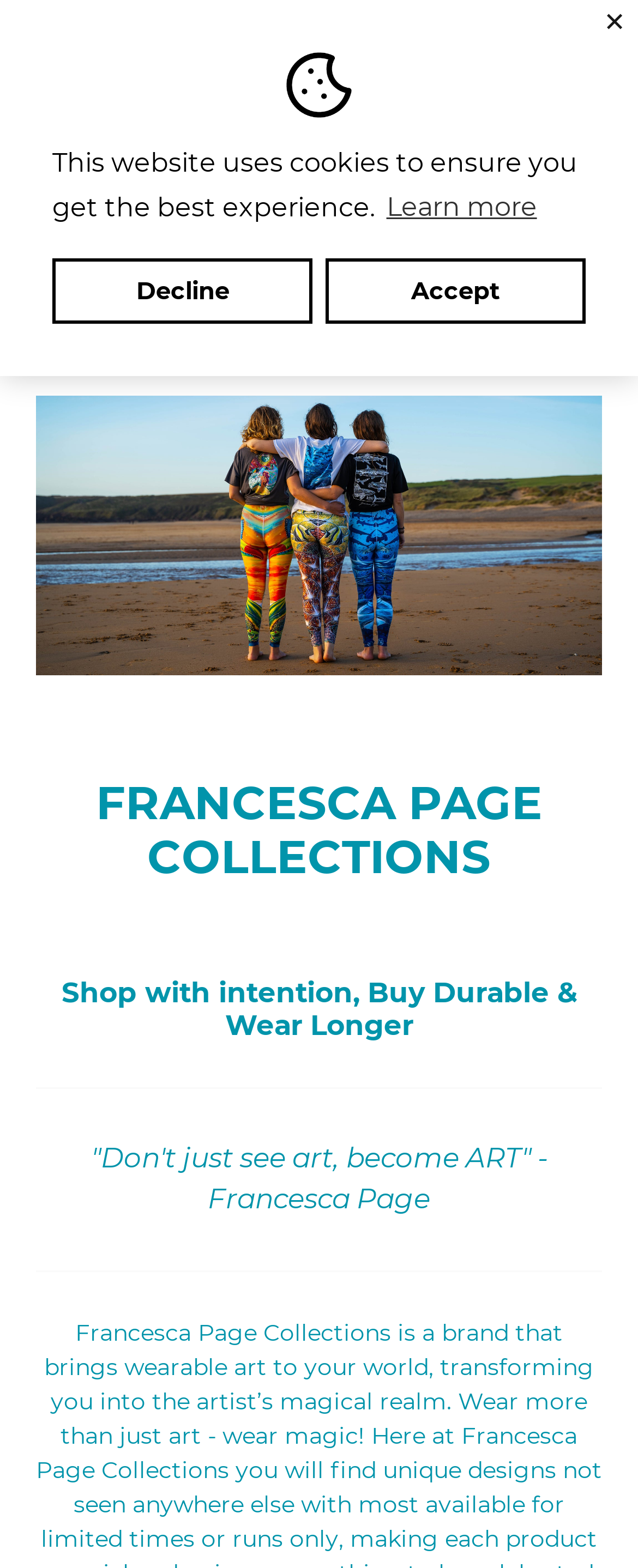Please indicate the bounding box coordinates for the clickable area to complete the following task: "Open the menu". The coordinates should be specified as four float numbers between 0 and 1, i.e., [left, top, right, bottom].

[0.859, 0.076, 0.967, 0.121]